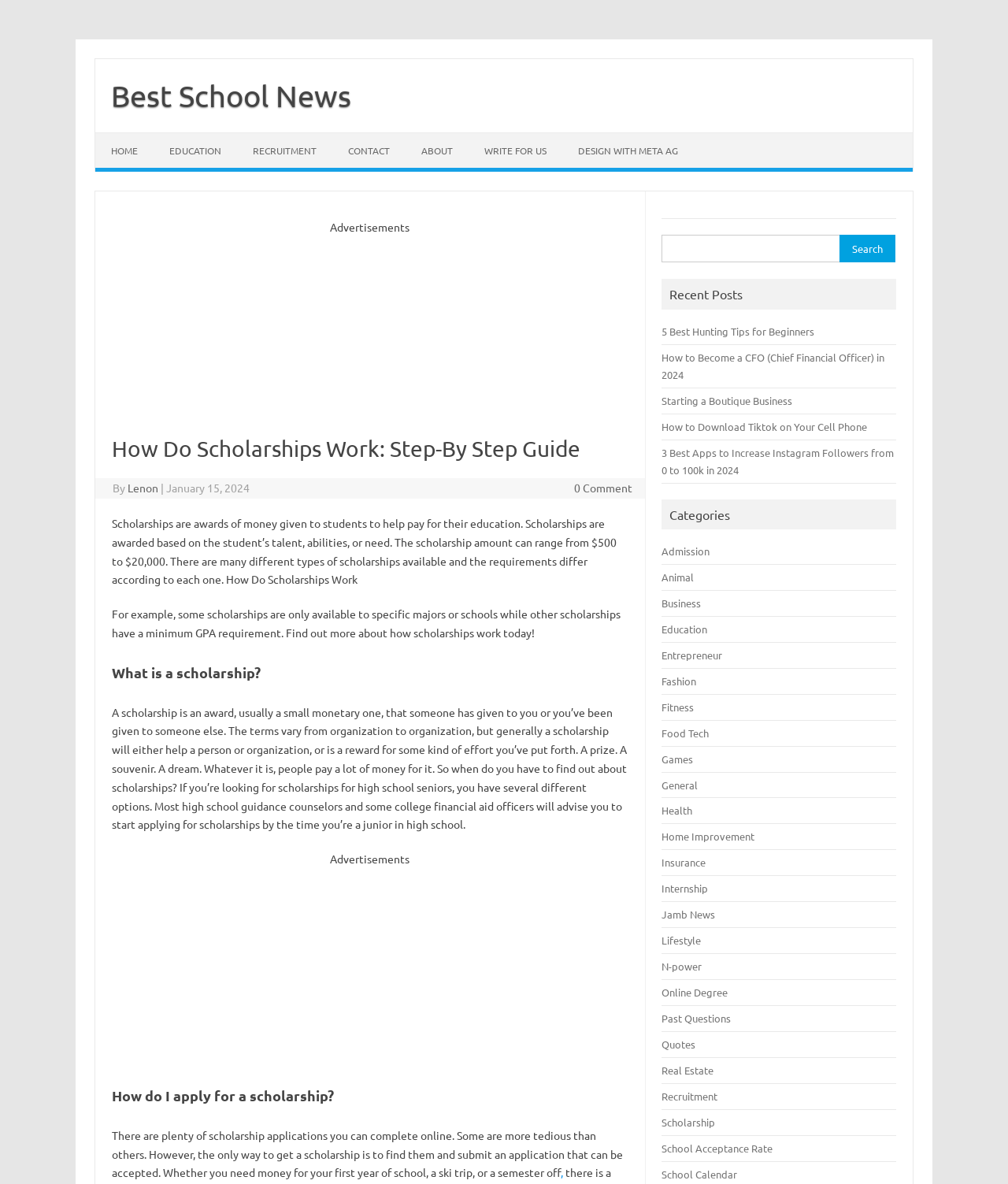Please determine the bounding box coordinates, formatted as (top-left x, top-left y, bottom-right x, bottom-right y), with all values as floating point numbers between 0 and 1. Identify the bounding box of the region described as: Design With META AG

[0.558, 0.113, 0.688, 0.142]